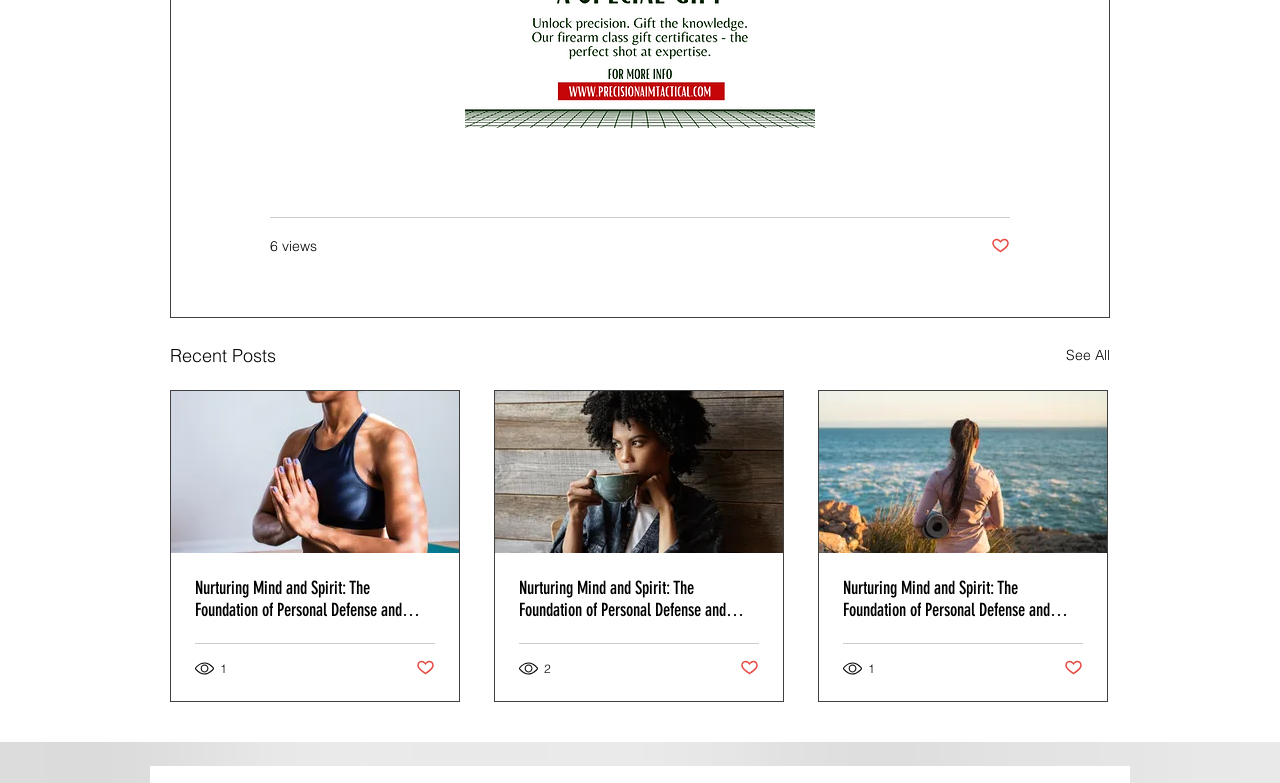What is the text of the heading above the articles?
Please use the image to deliver a detailed and complete answer.

I found the text of the heading above the articles by looking at the heading element with the text 'Recent Posts'.